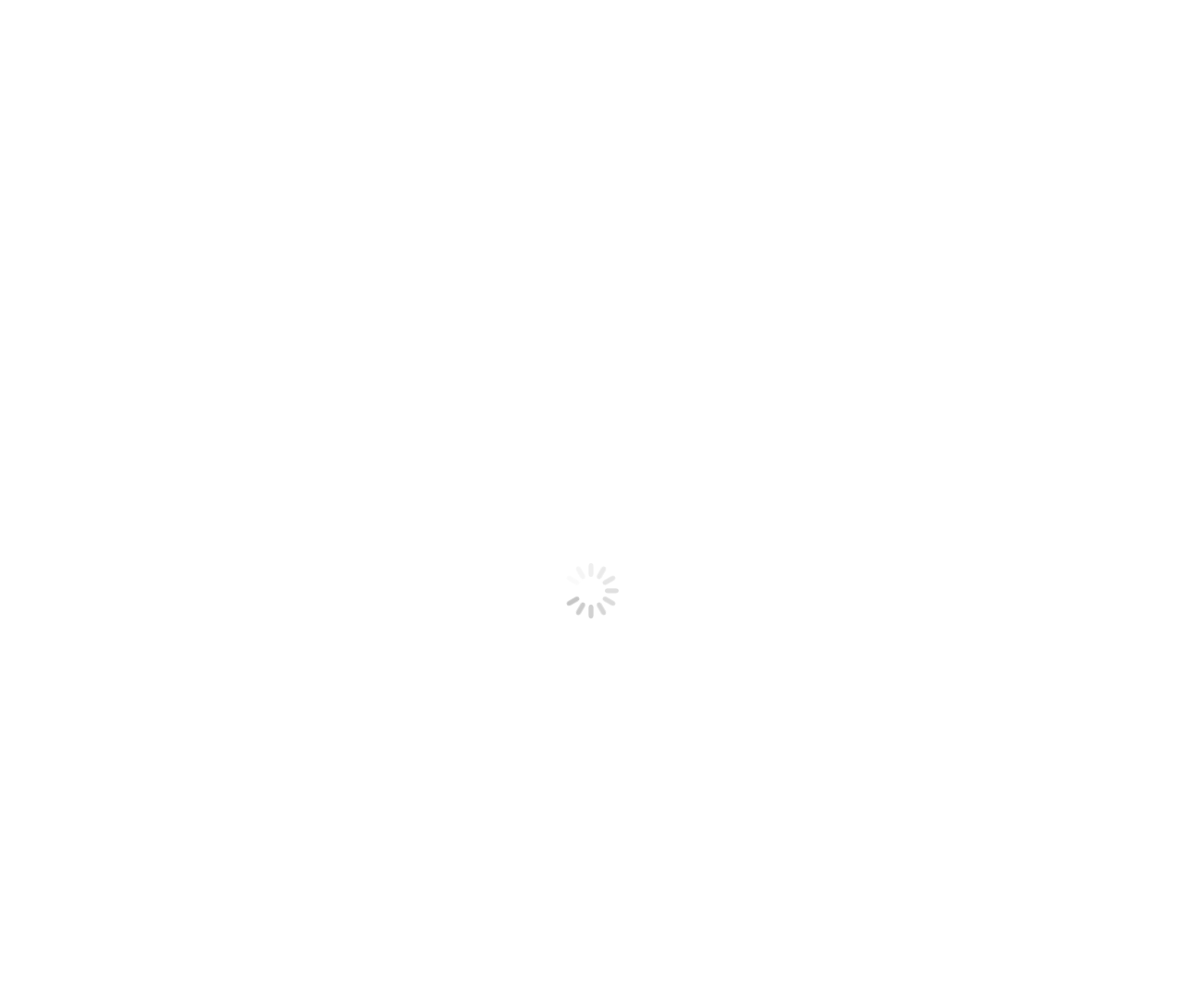Determine the bounding box coordinates of the clickable element to complete this instruction: "Go to Gourmet With Blakely homepage". Provide the coordinates in the format of four float numbers between 0 and 1, [left, top, right, bottom].

[0.039, 0.01, 0.352, 0.178]